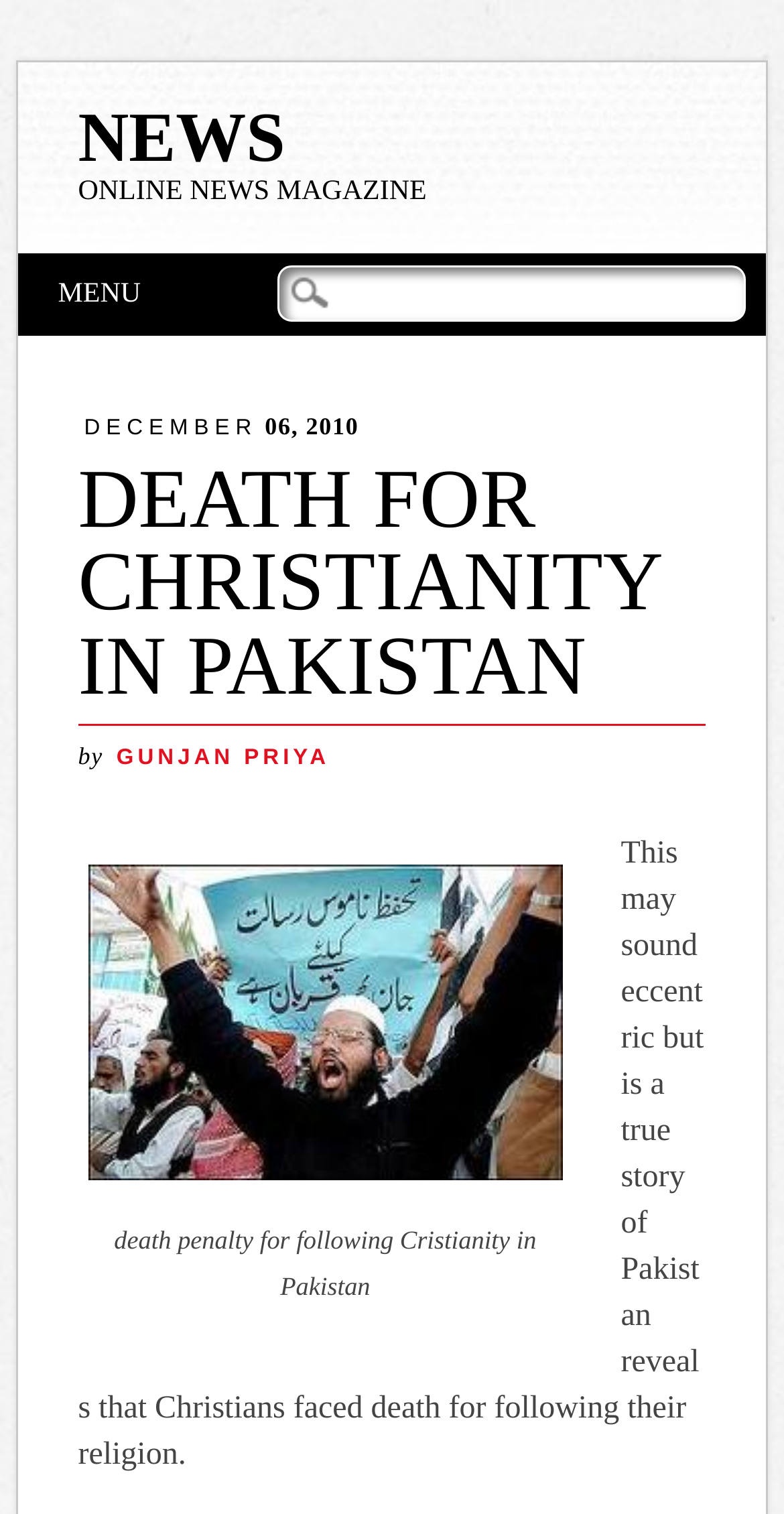Respond to the following question using a concise word or phrase: 
What is the category of the article?

NEWS